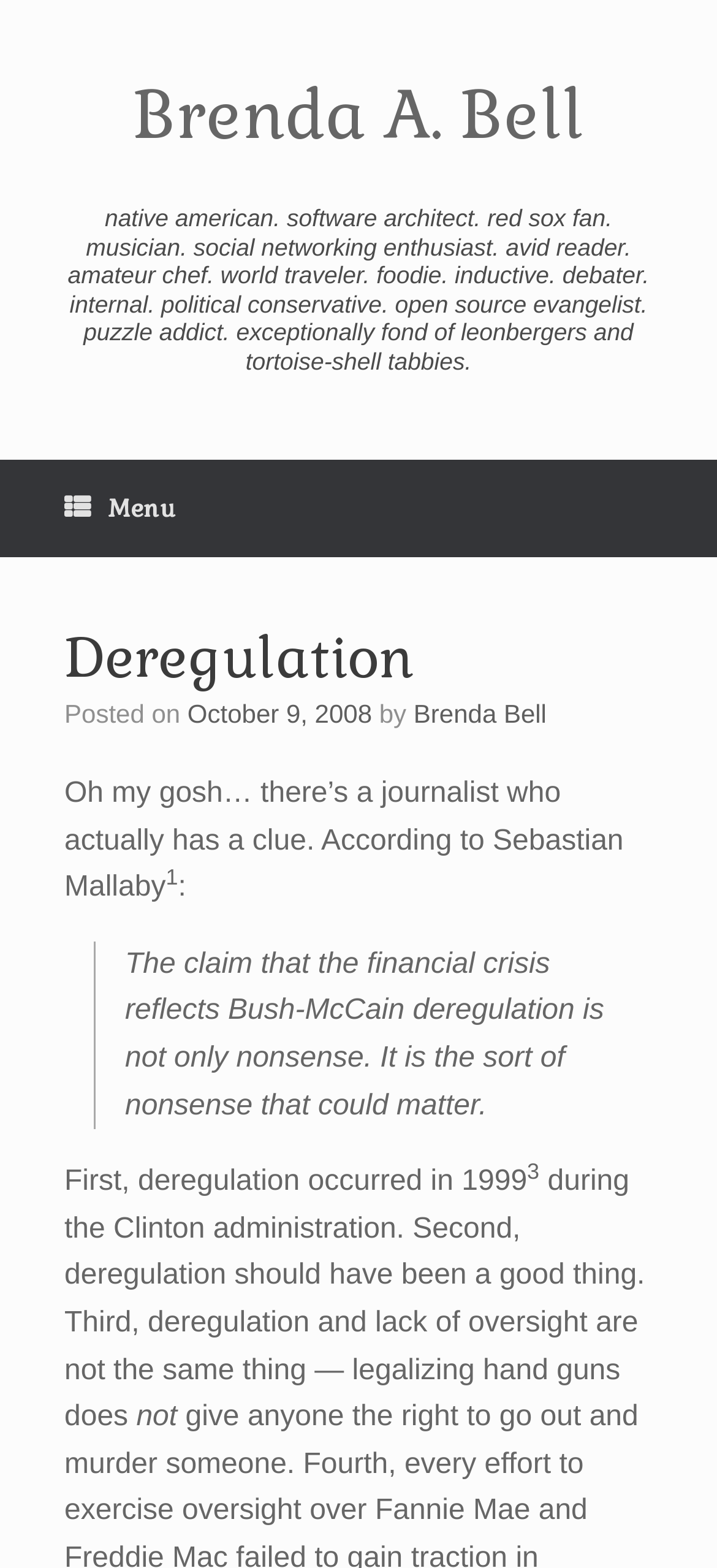Identify and provide the main heading of the webpage.

Brenda A. Bell